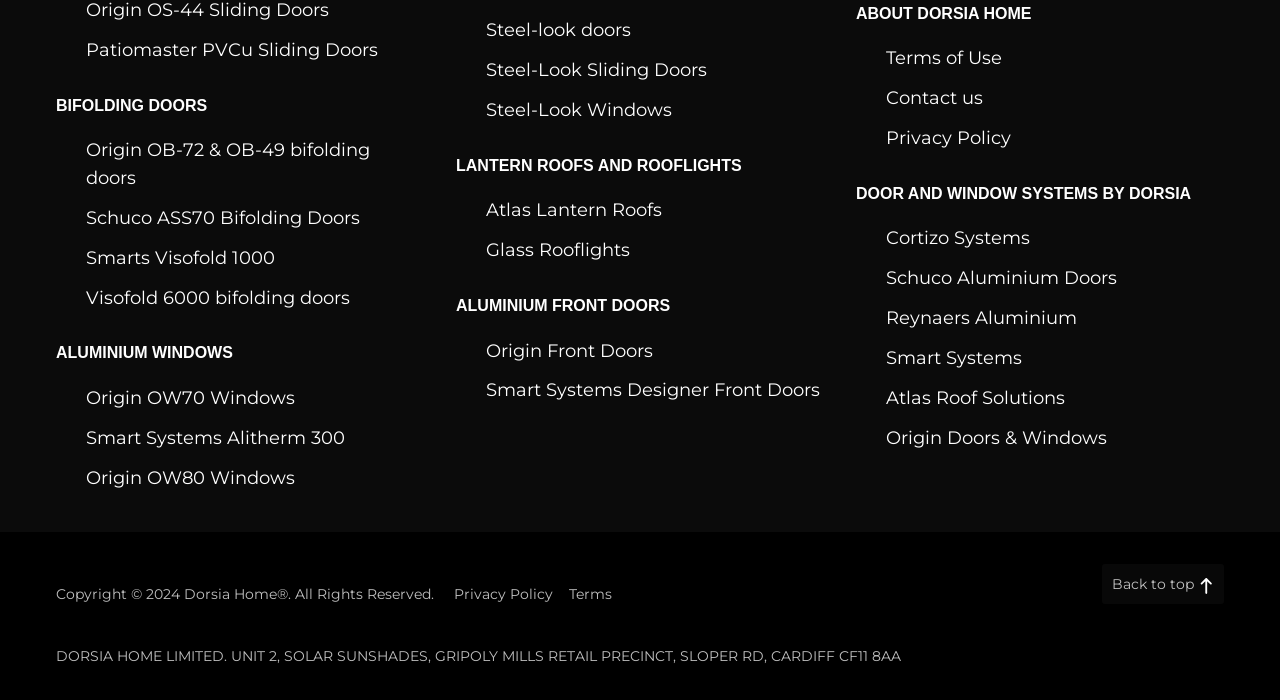Show the bounding box coordinates of the region that should be clicked to follow the instruction: "Explore Steel-Look Sliding Doors."

[0.38, 0.085, 0.552, 0.116]